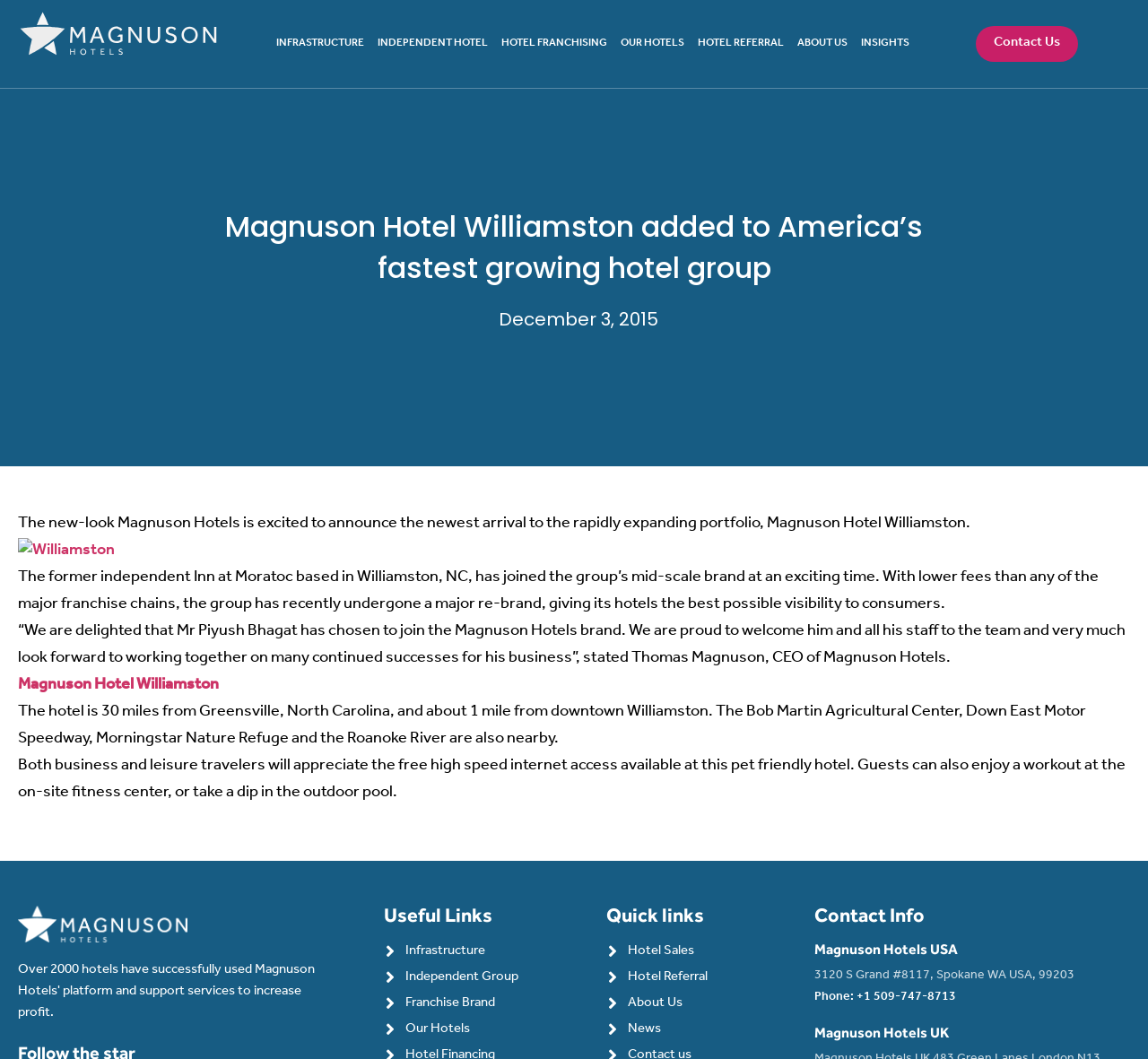Extract the text of the main heading from the webpage.

Magnuson Hotel Williamston added to America’s fastest growing hotel group